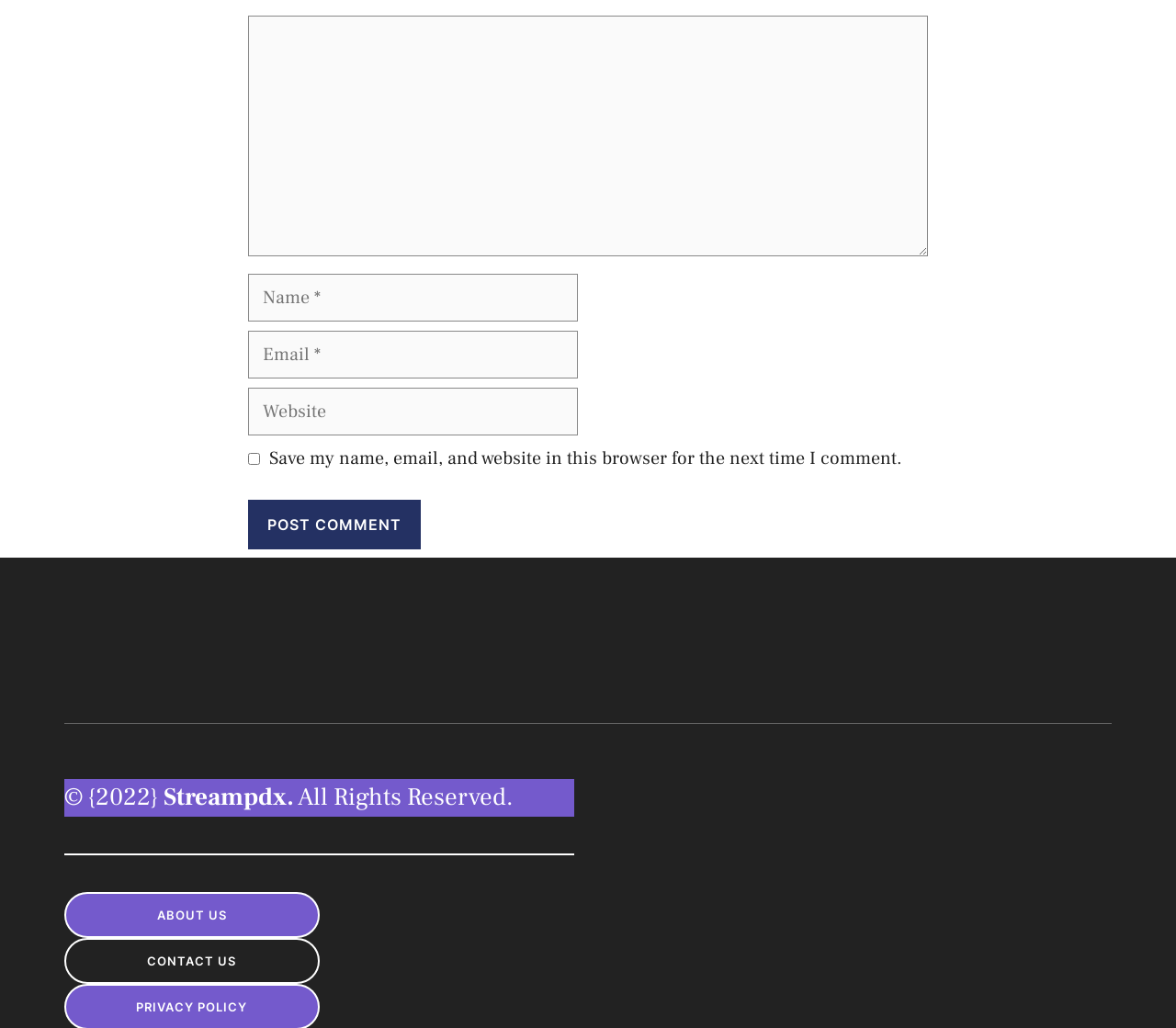Please give a succinct answer using a single word or phrase:
What is the copyright year?

2022